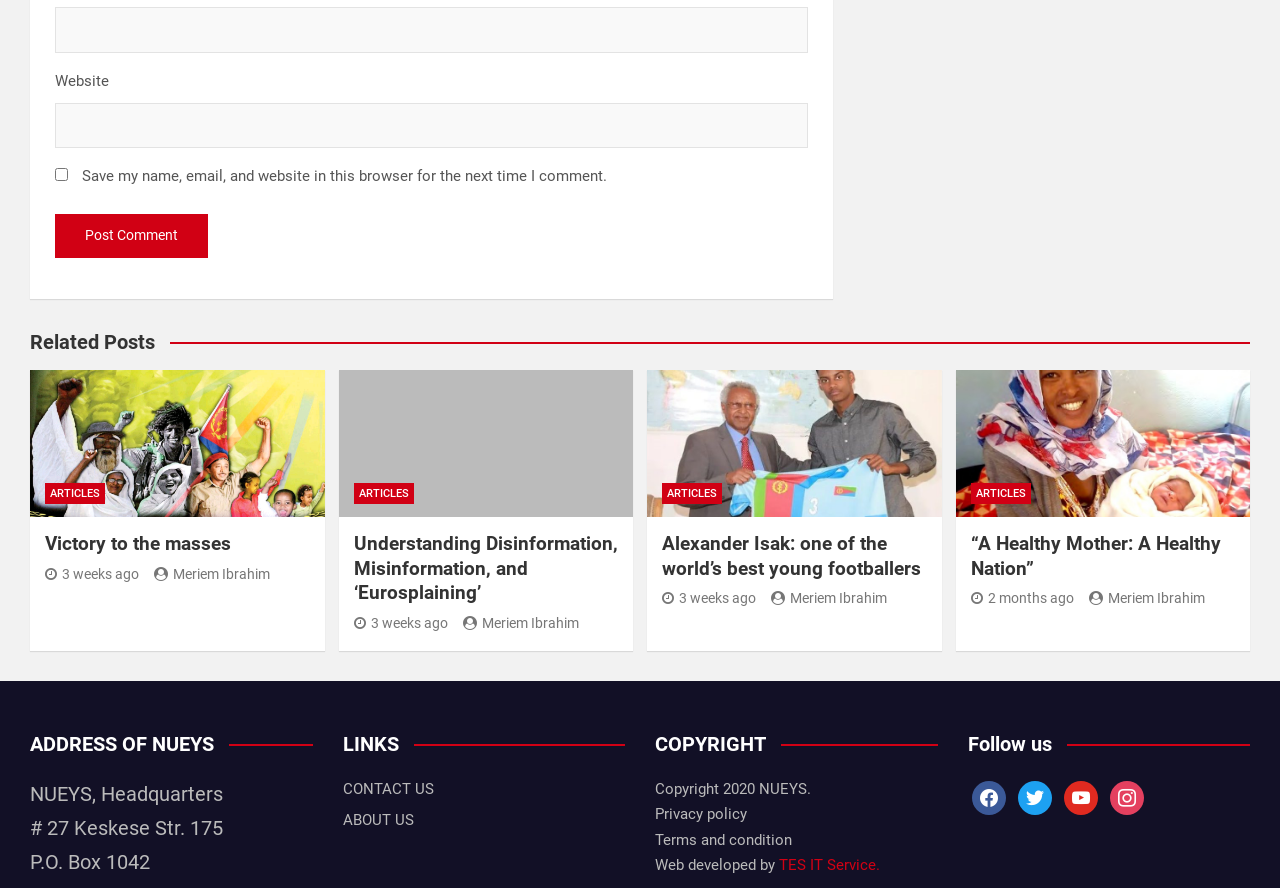Find the bounding box coordinates of the clickable area required to complete the following action: "Contact us".

[0.268, 0.878, 0.339, 0.898]